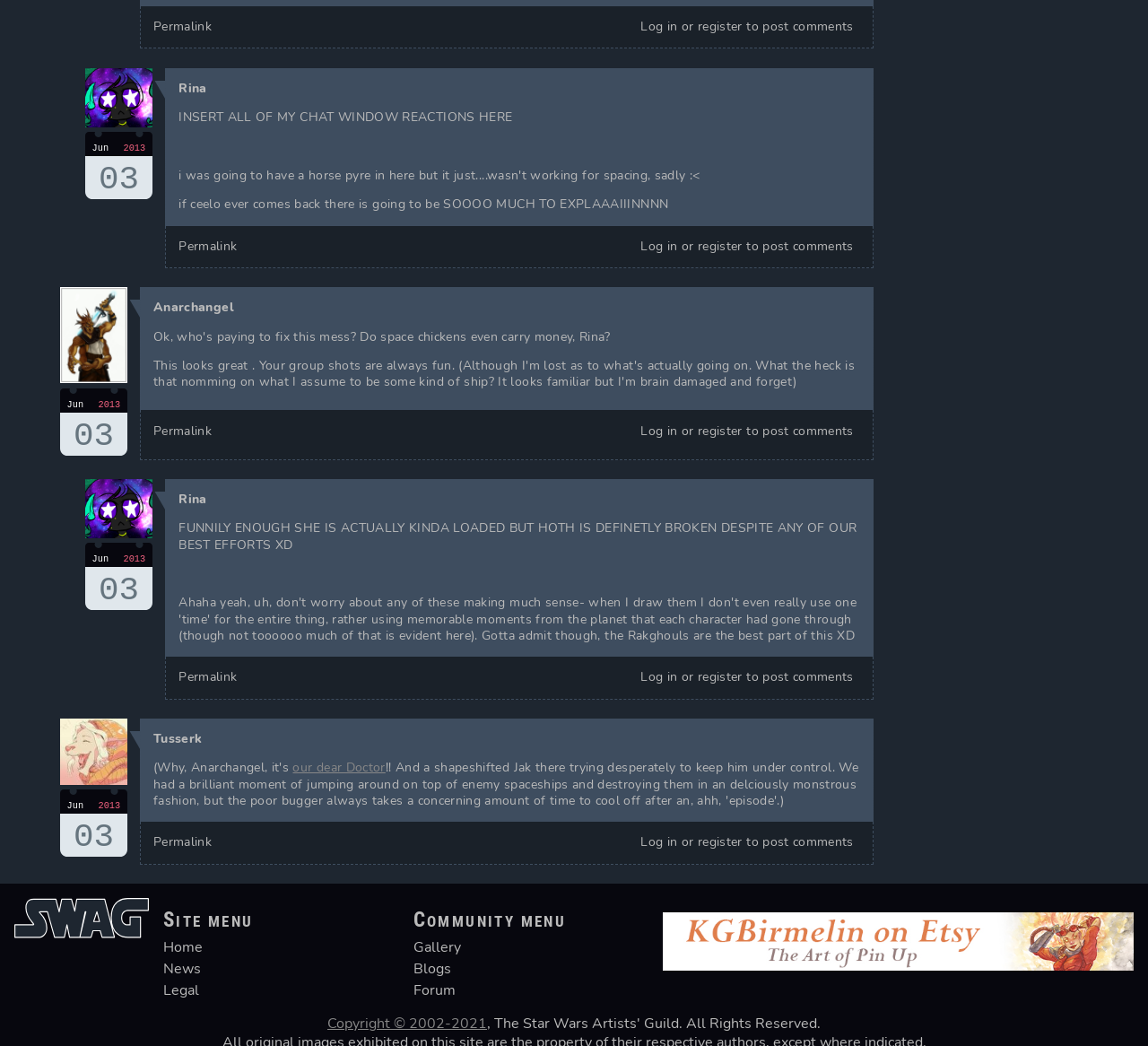Reply to the question with a single word or phrase:
How many articles are on this webpage?

4